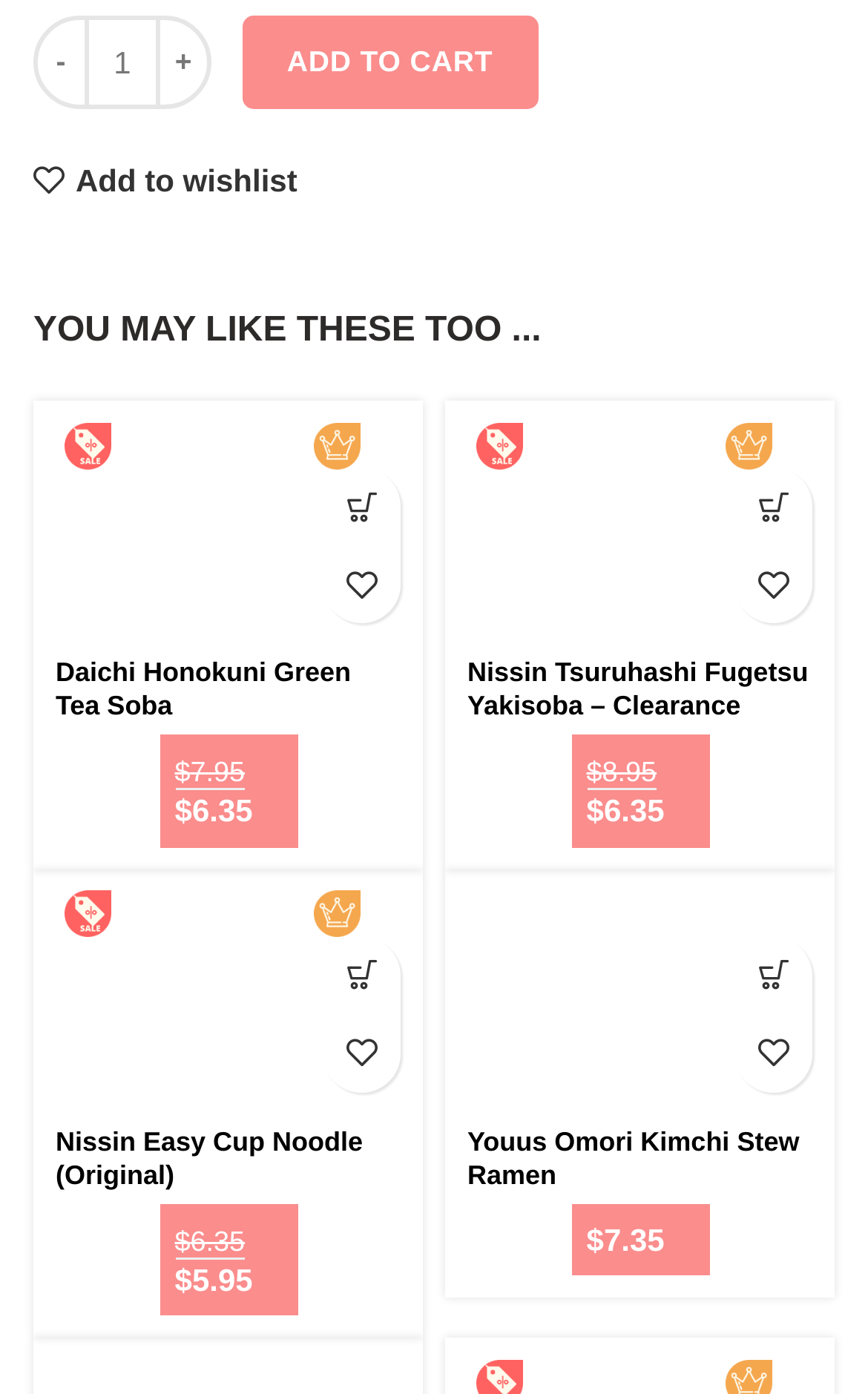Based on the visual content of the image, answer the question thoroughly: How many products are displayed on this webpage?

The webpage displays five products, each with its own section and information. The products are Daichi Honokuni Green Tea Soba, Nissin Tsuruhashi Fugetsu Yakisoba, Nissin Easy Cup Noodle (Original), Youus Omori Kimchi Stew Ramen, and Ichiran Ramen (Hakata Style Thin Noodle).